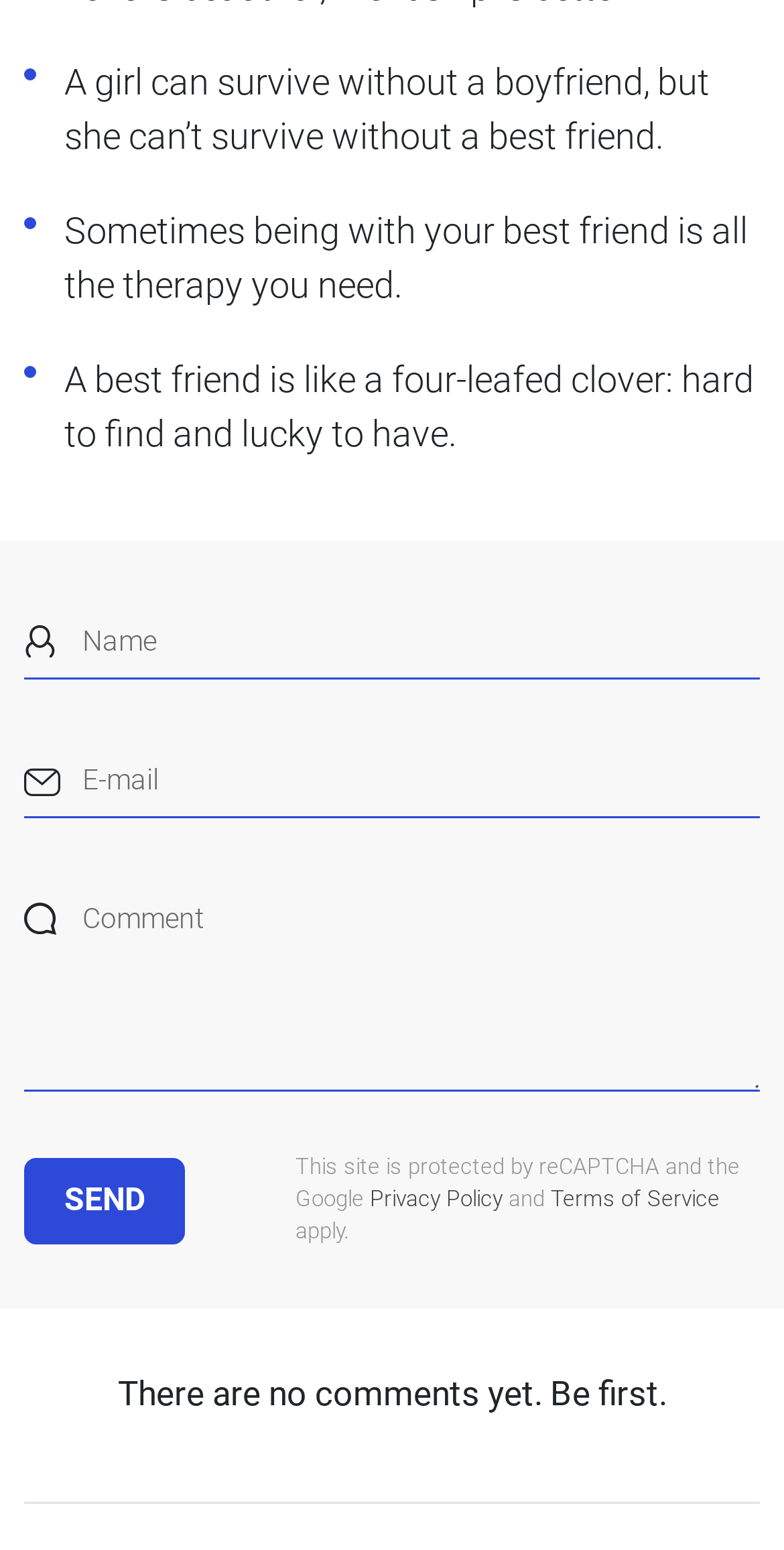Using the provided description parent_node: Comment name="CommentCompose[text]", find the bounding box coordinates for the UI element. Provide the coordinates in (top-left x, top-left y, bottom-right x, bottom-right y) format, ensuring all values are between 0 and 1.

[0.031, 0.244, 0.969, 0.381]